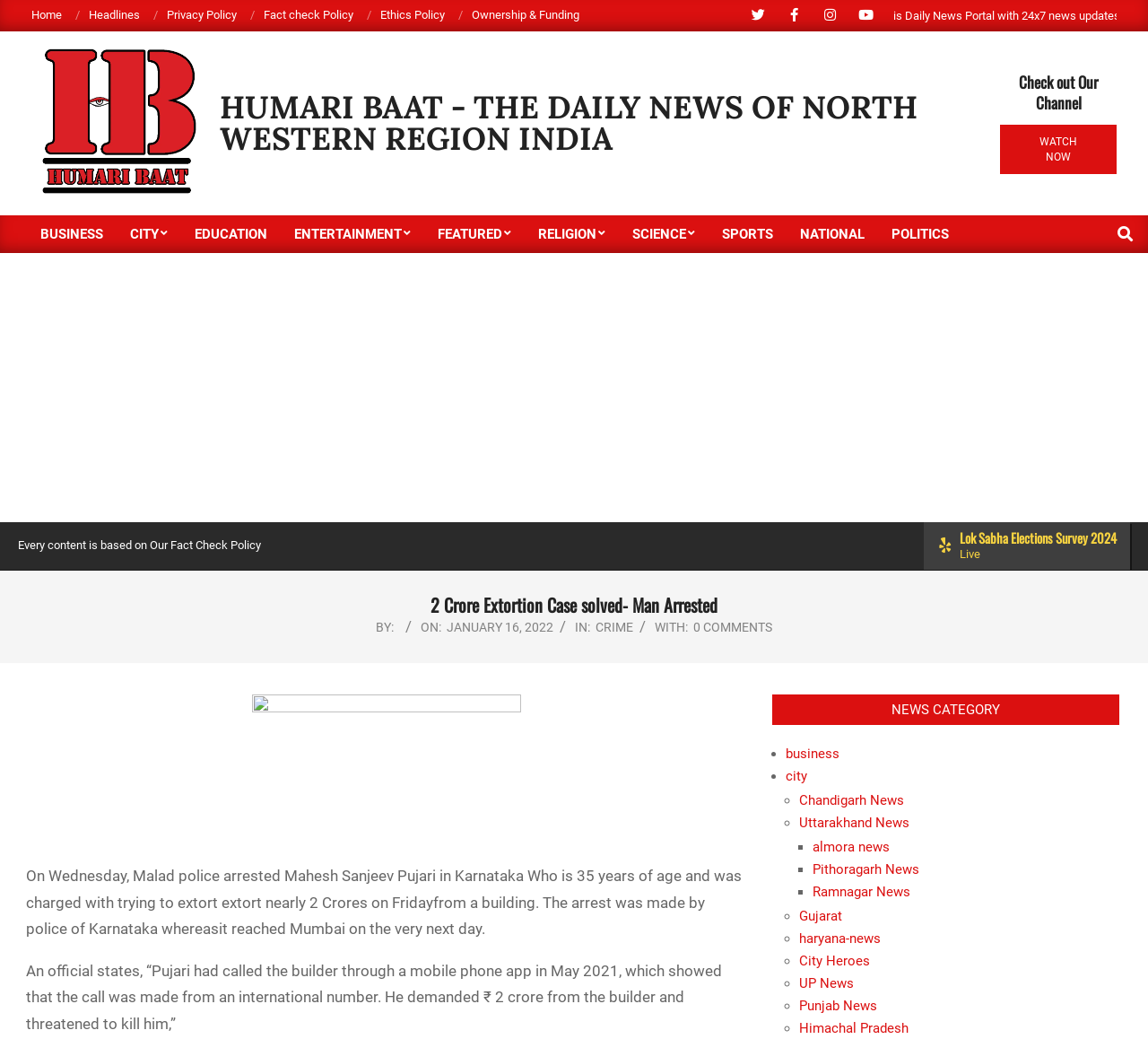What is the name of the news website?
Please provide a comprehensive and detailed answer to the question.

I found the name of the news website by looking at the top-left corner of the webpage, where it says 'Humari Baat – The Daily News of North Western Region India'.